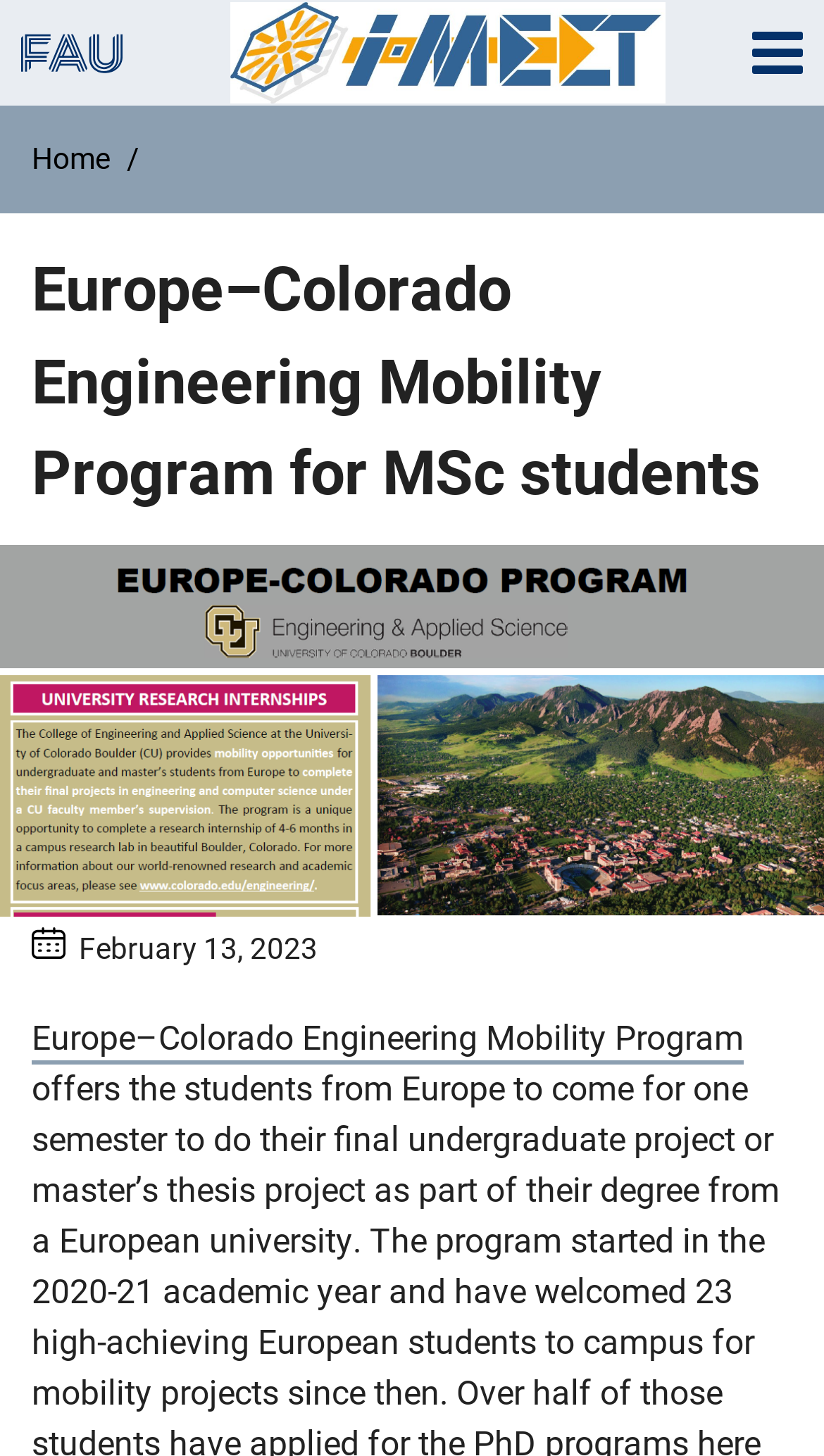Detail the features and information presented on the webpage.

The webpage is about the Europe–Colorado Engineering Mobility Program for MSc students, specifically the i-MEET program. At the top left, there is a button to simulate organization breadcrumb open, and next to it, a link to i-MEET with an accompanying image. On the top right, there is a navigation button with a hamburger icon.

Below the top navigation, there is a breadcrumb navigation section with a link to the Home page. The main heading of the webpage, "Europe–Colorado Engineering Mobility Program for MSc students", is located below the breadcrumb navigation.

Under the main heading, there is a figure with a symbolic picture for the article, which can be opened in a large view by clicking on the link. The image takes up most of the width of the page. Below the image, there is a text indicating the date "February 13, 2023". Finally, there is a link to the Europe–Colorado Engineering Mobility Program, which is located at the bottom of the page.